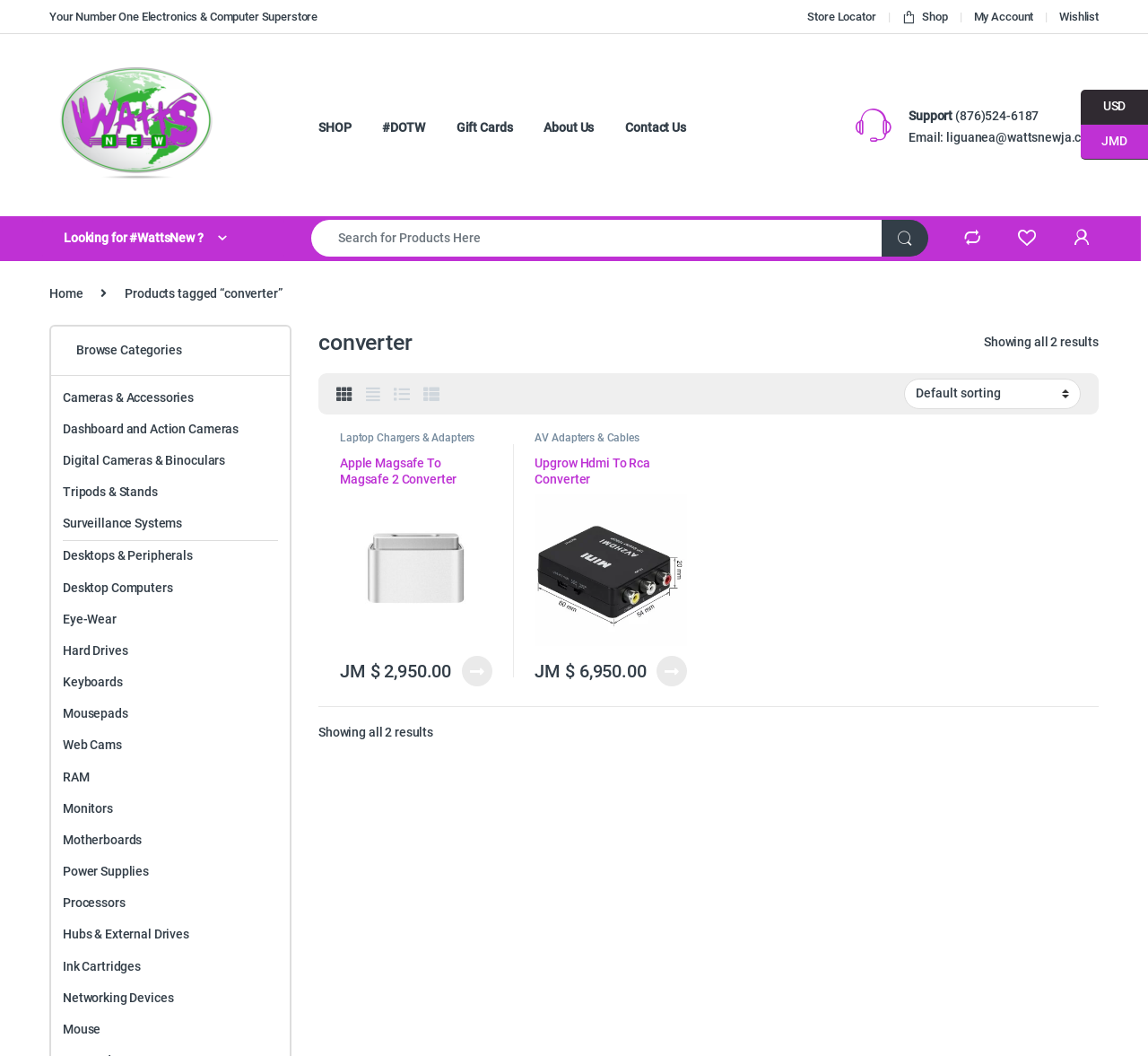Can you show the bounding box coordinates of the region to click on to complete the task described in the instruction: "Browse Cameras & Accessories category"?

[0.055, 0.362, 0.169, 0.392]